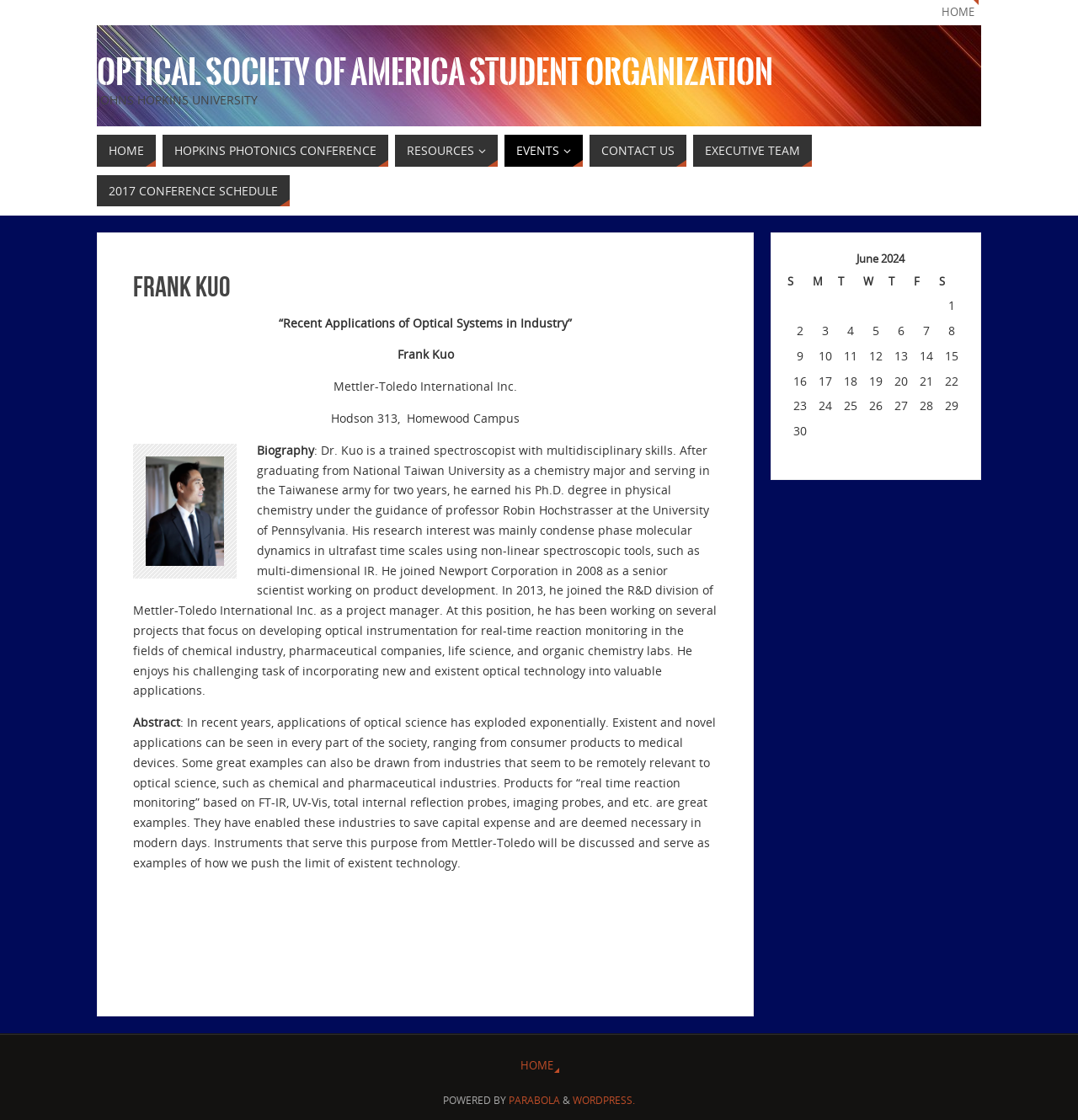Specify the bounding box coordinates (top-left x, top-left y, bottom-right x, bottom-right y) of the UI element in the screenshot that matches this description: Hopkins Photonics Conference

[0.151, 0.12, 0.36, 0.149]